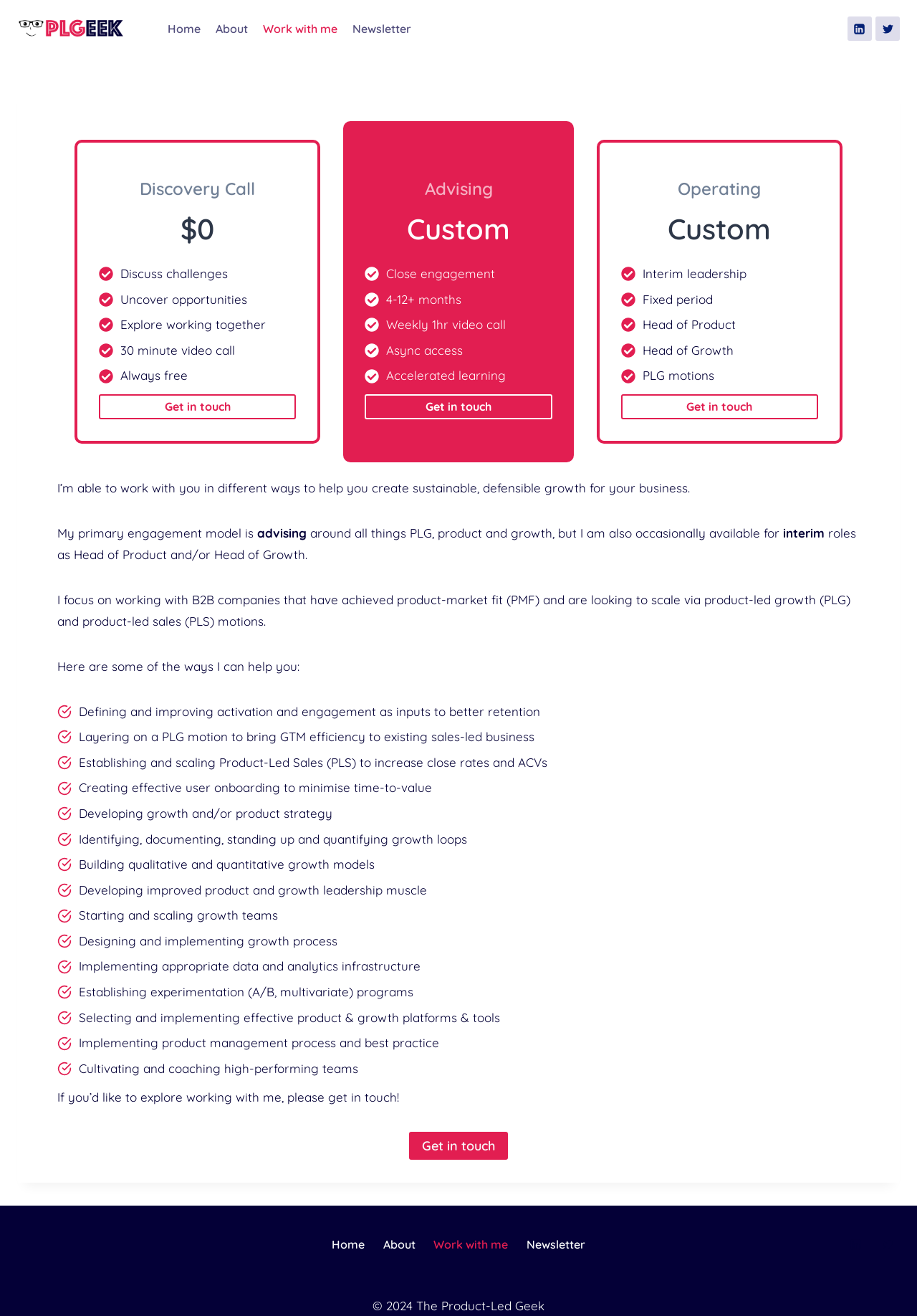Show me the bounding box coordinates of the clickable region to achieve the task as per the instruction: "Click on the 'Twitter' link to view the Product-Led Geek's Twitter profile".

[0.955, 0.013, 0.981, 0.031]